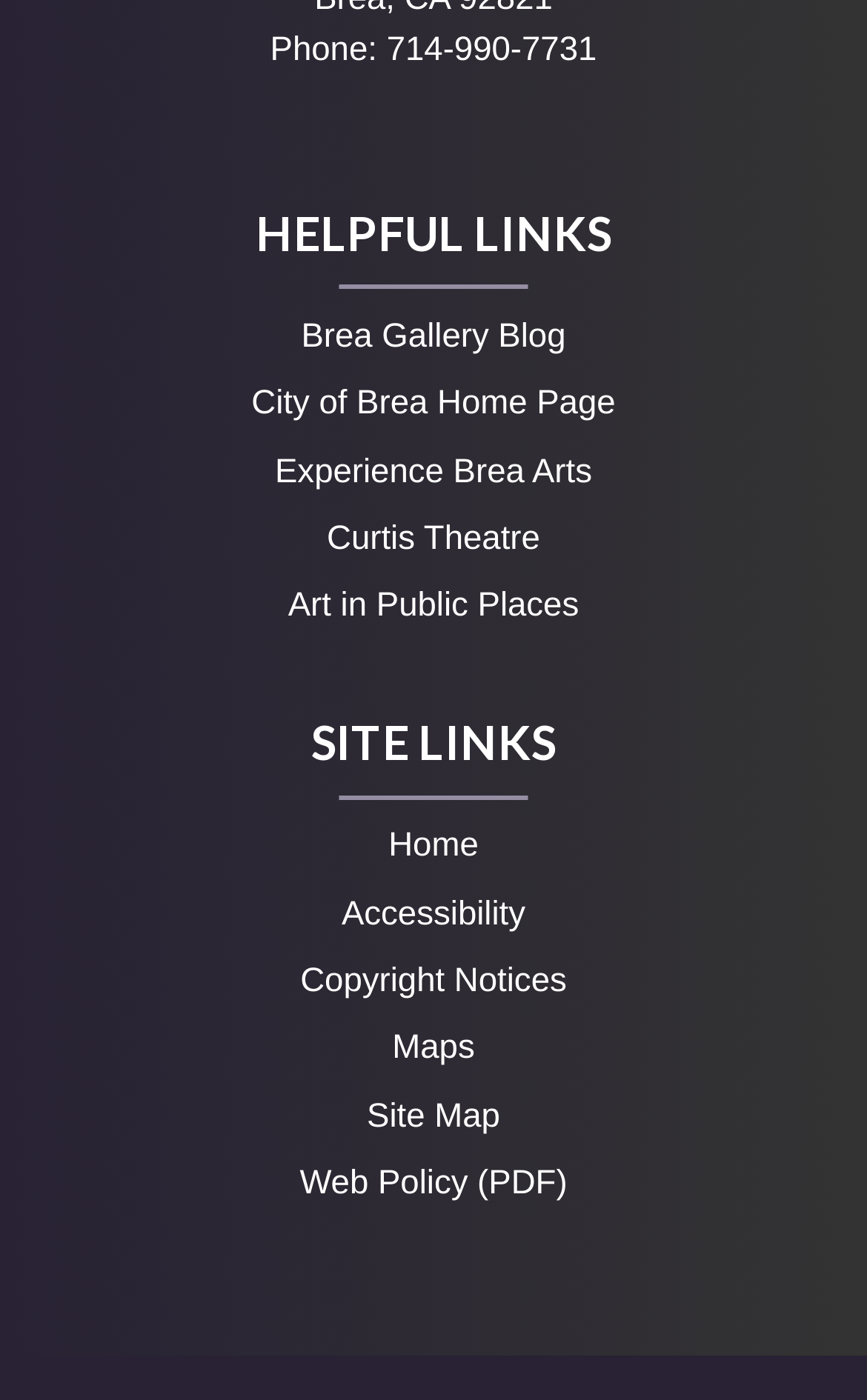How many regions are on the webpage?
Please give a well-detailed answer to the question.

There are two main regions on the webpage: 'HELPFUL LINKS' and 'SITE LINKS', which are separated by a clear boundary.